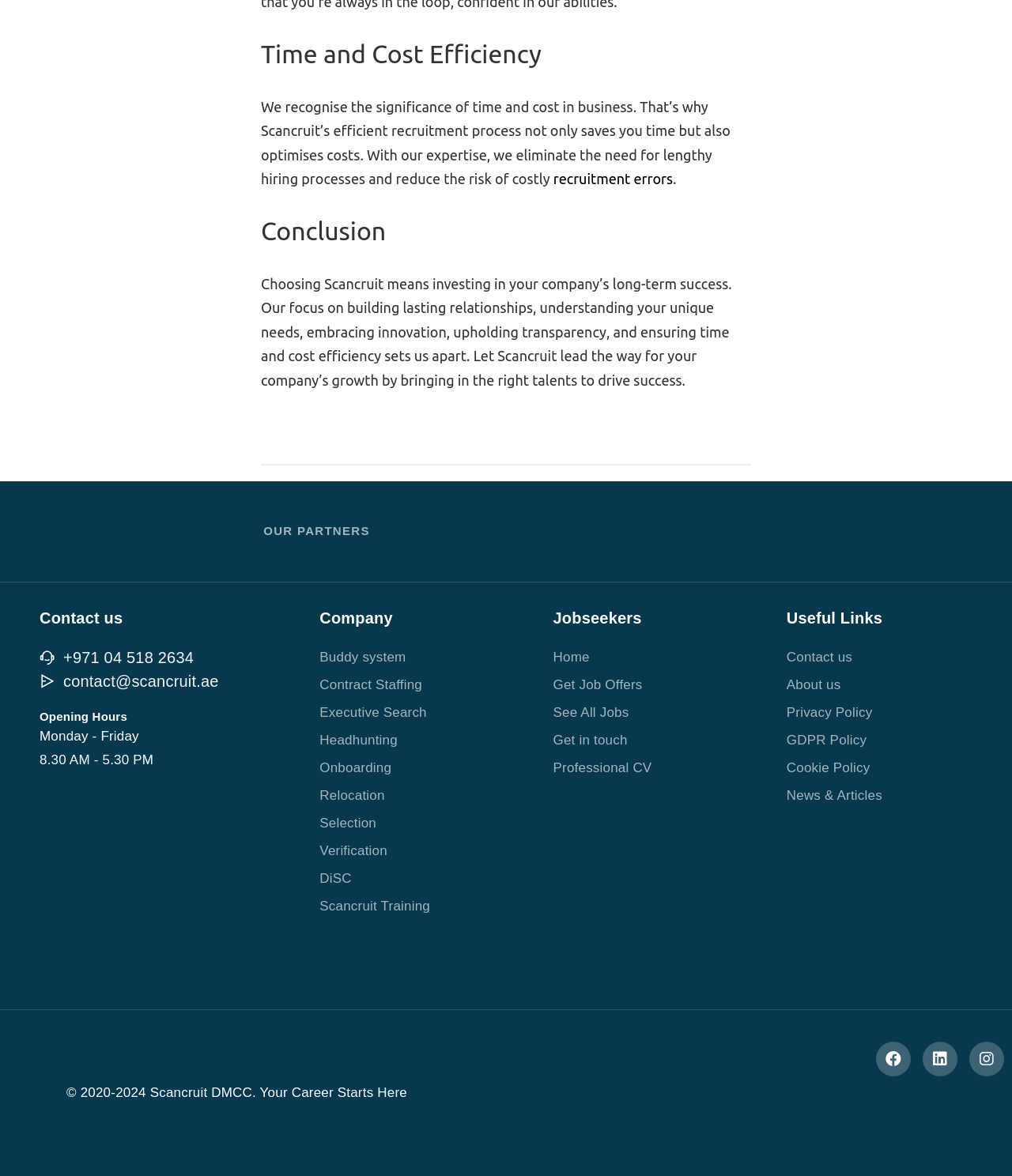Determine the bounding box coordinates of the element that should be clicked to execute the following command: "Explore 'Jobseekers' section".

[0.546, 0.515, 0.746, 0.536]